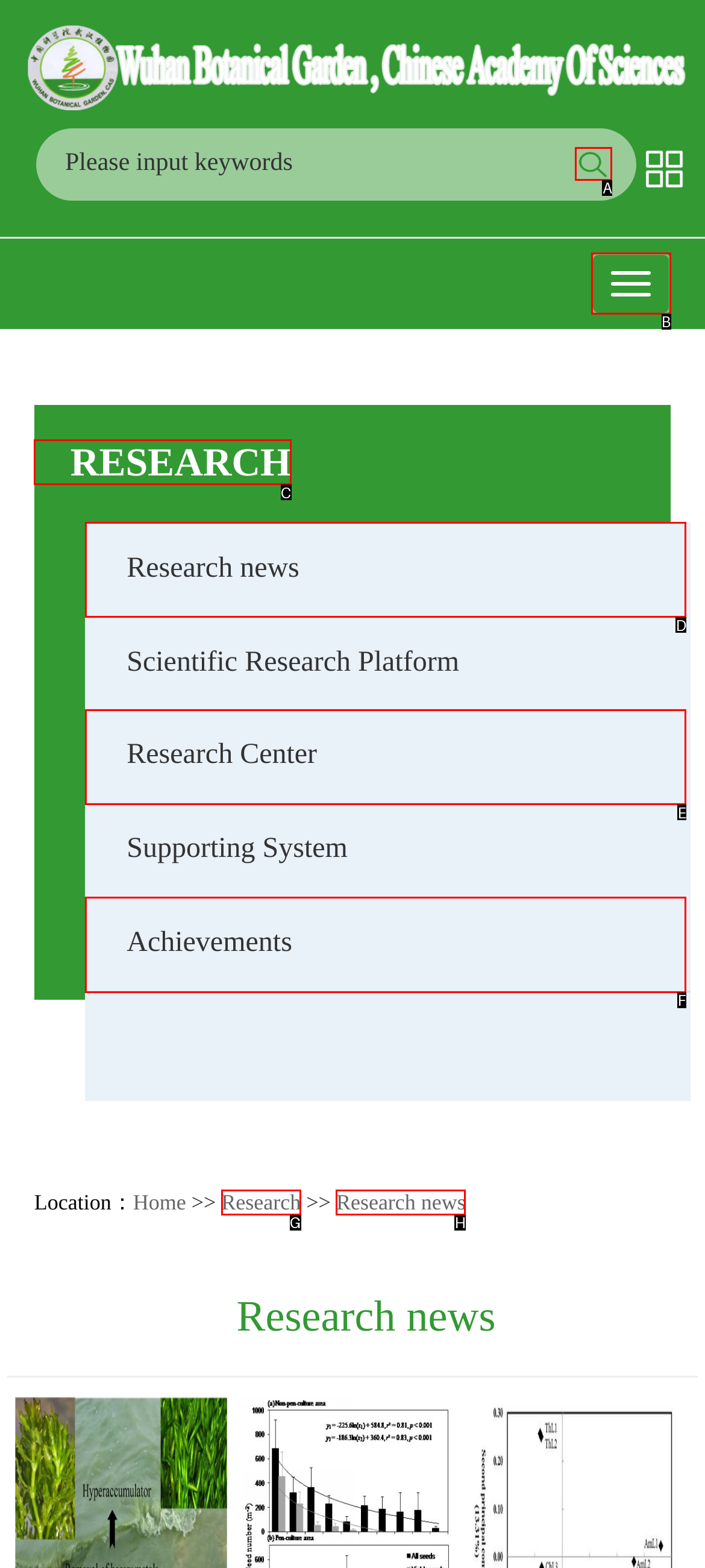Point out the UI element to be clicked for this instruction: Submit the search query. Provide the answer as the letter of the chosen element.

A